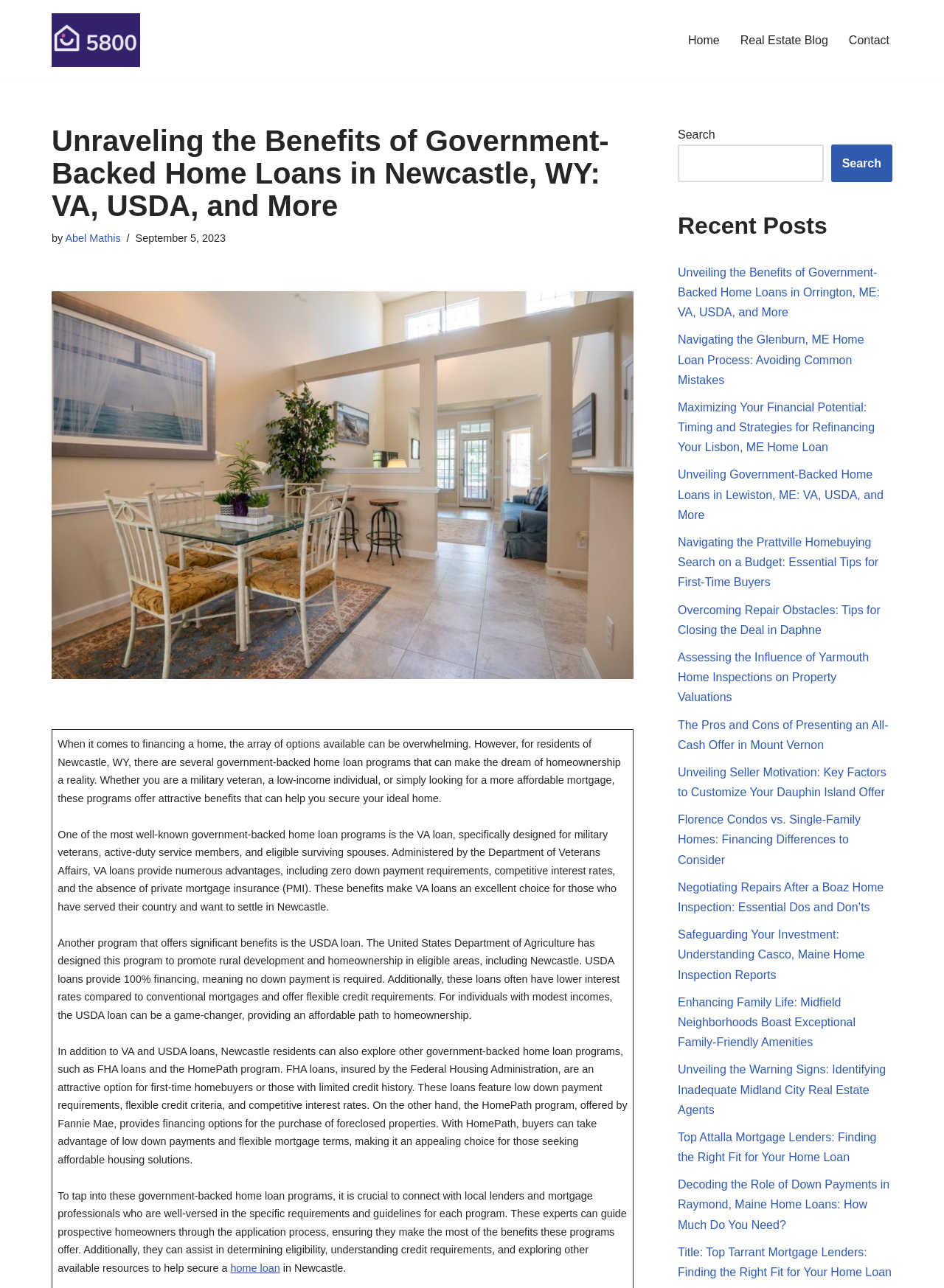Predict the bounding box of the UI element that fits this description: "Home".

[0.729, 0.023, 0.762, 0.039]